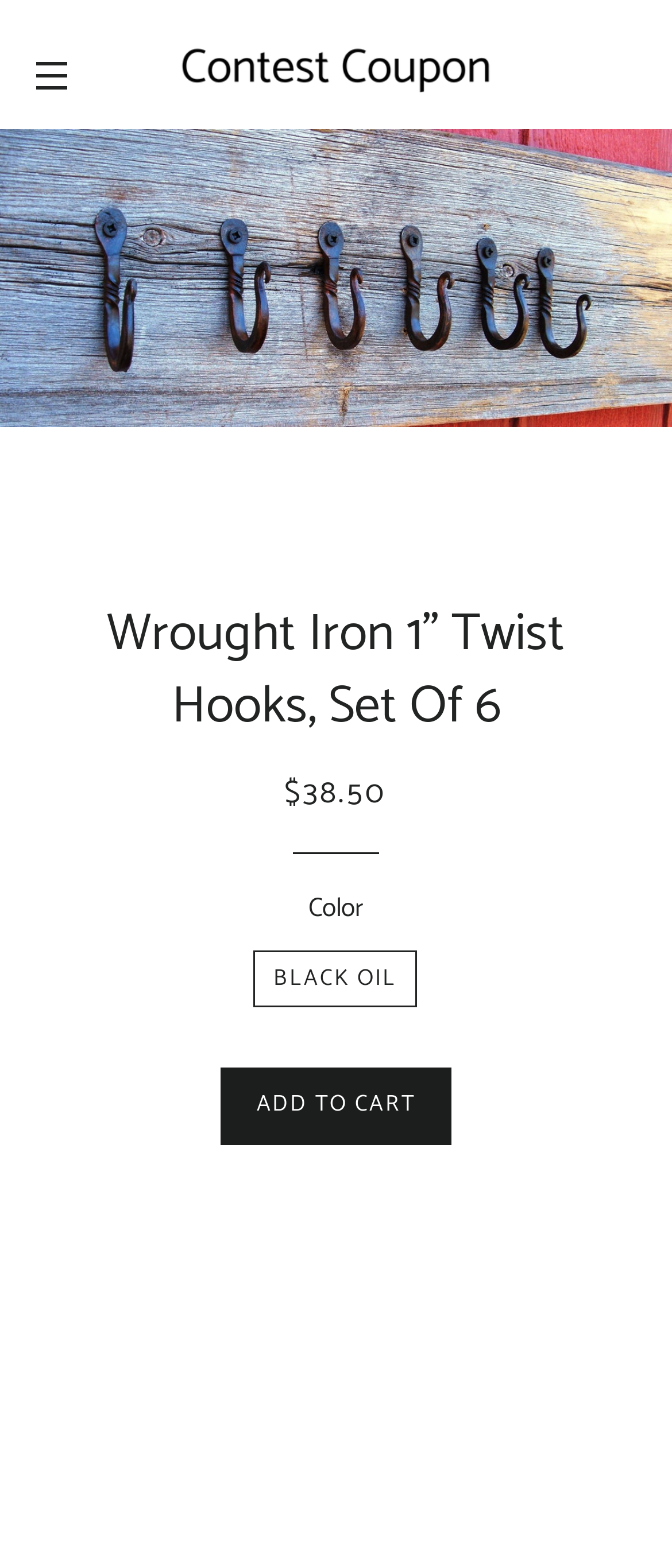What is the purpose of the button at the top left corner?
Please provide a comprehensive answer based on the visual information in the image.

I found the purpose of the button by looking at its text, which is 'SITE NAVIGATION', and its expanded state is False, indicating it controls a navigation drawer.